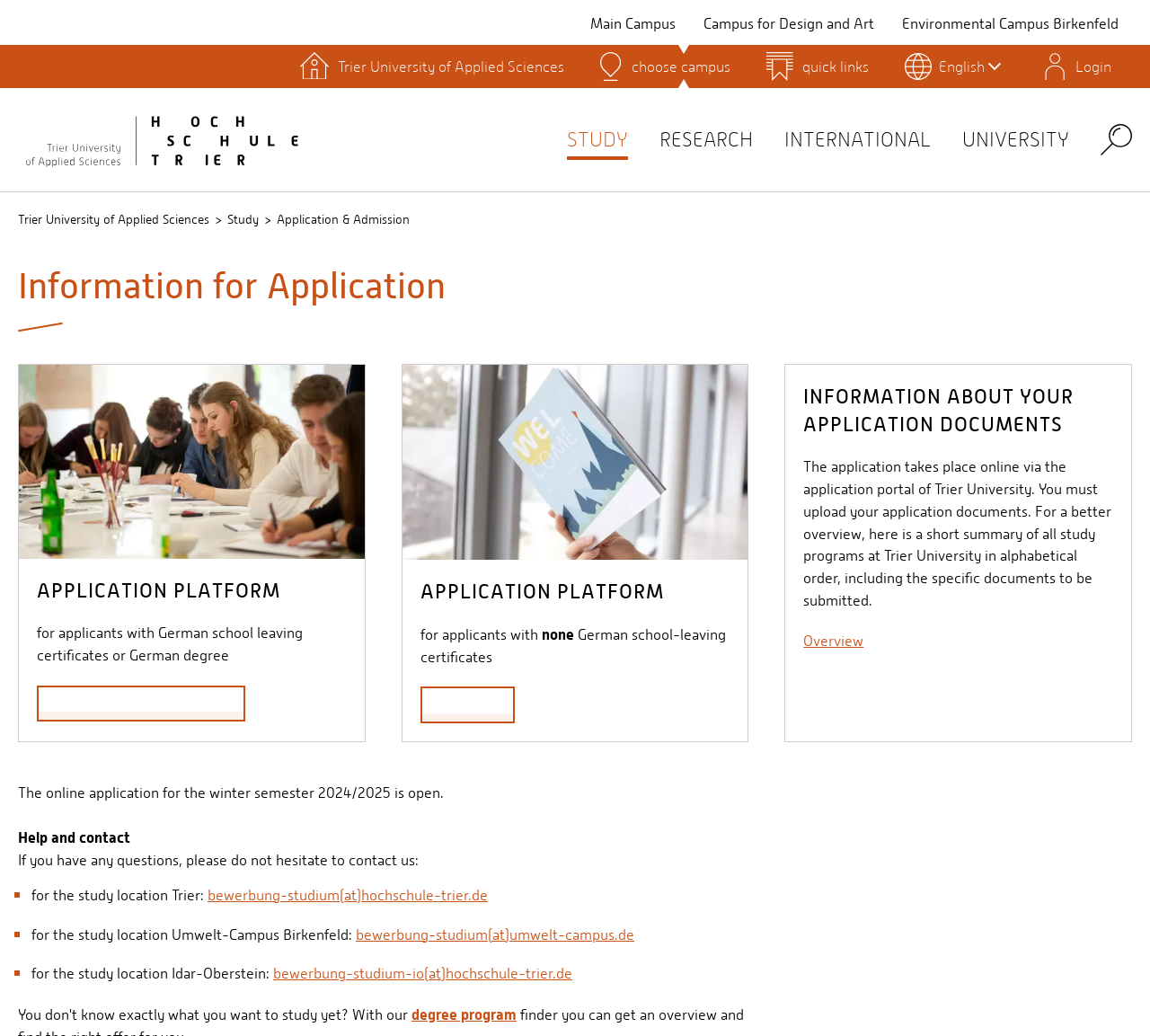Kindly determine the bounding box coordinates for the area that needs to be clicked to execute this instruction: "Get help and contact".

[0.016, 0.8, 0.113, 0.817]